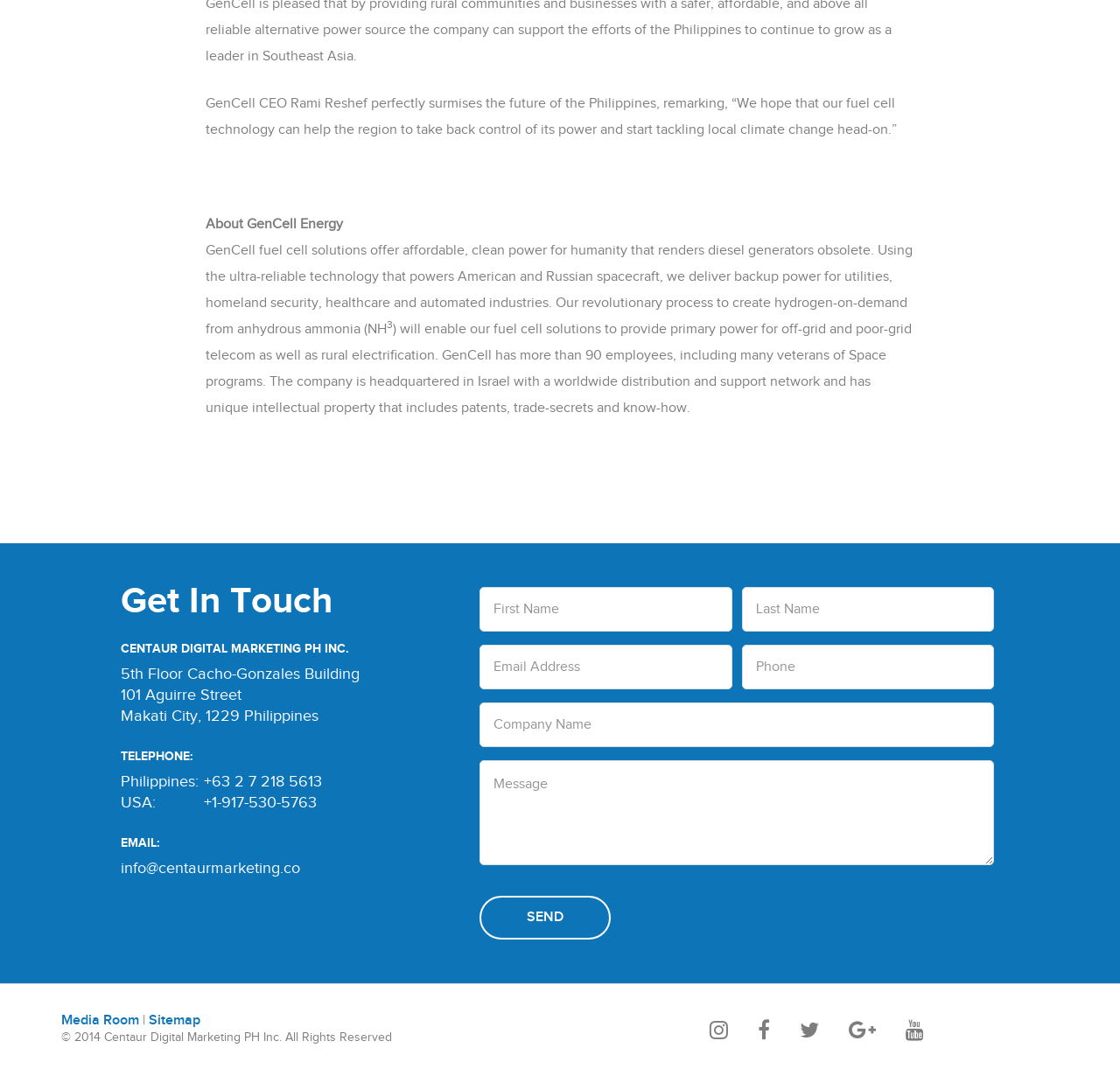Respond with a single word or phrase:
What is the purpose of GenCell fuel cell solutions?

To provide affordable, clean power